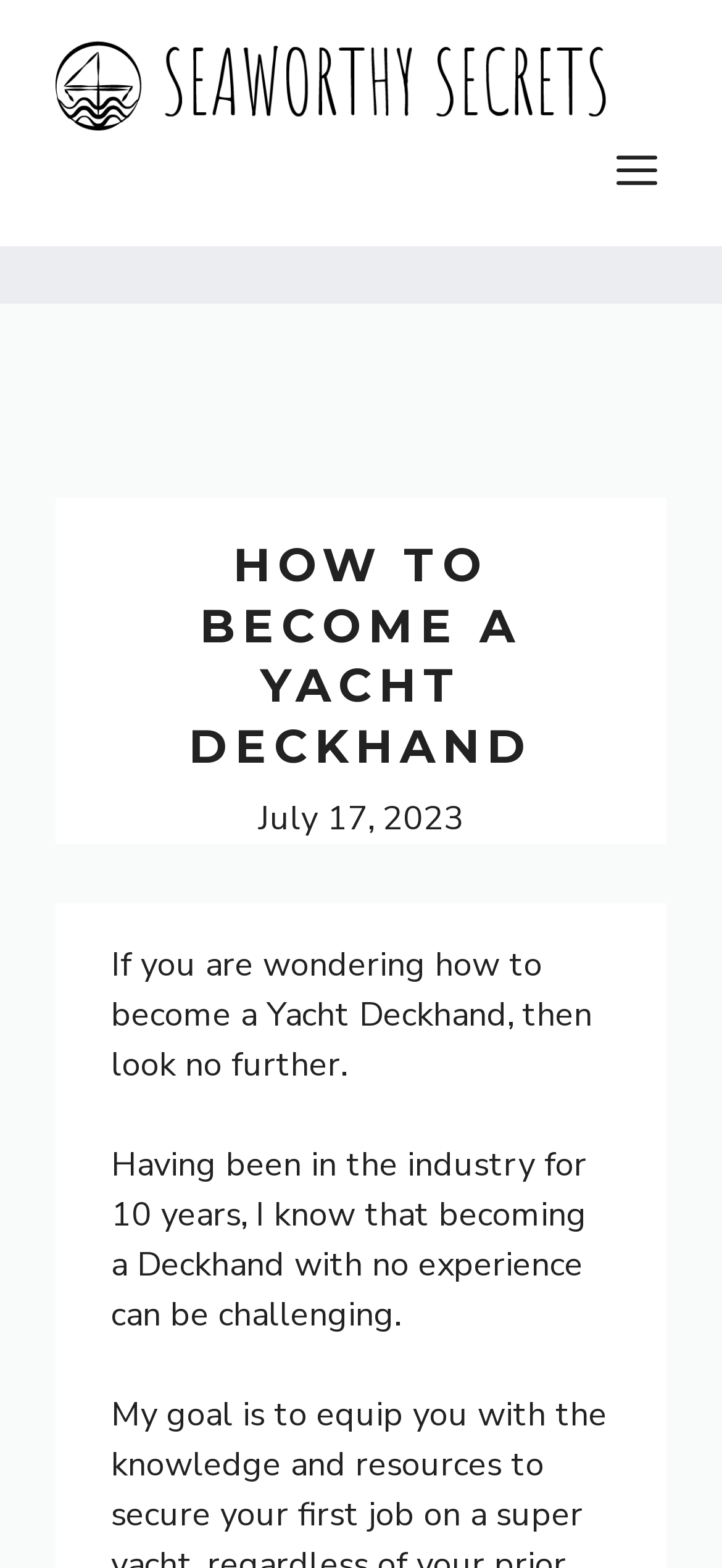Provide the bounding box coordinates of the UI element this sentence describes: "June 22, 2014June 22, 2014".

None